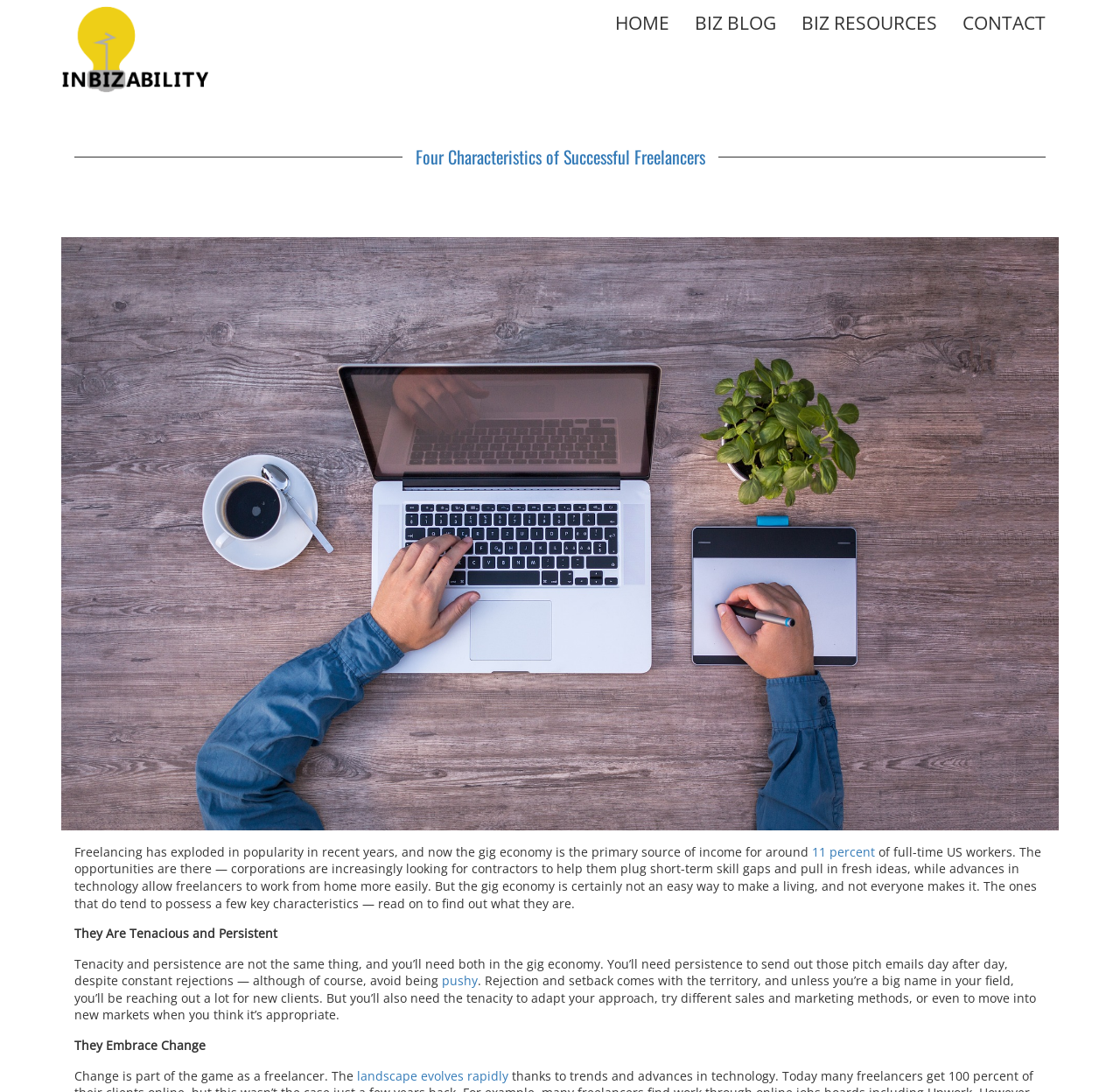Please provide a one-word or phrase answer to the question: 
What is the topic of the blog post?

Freelancing